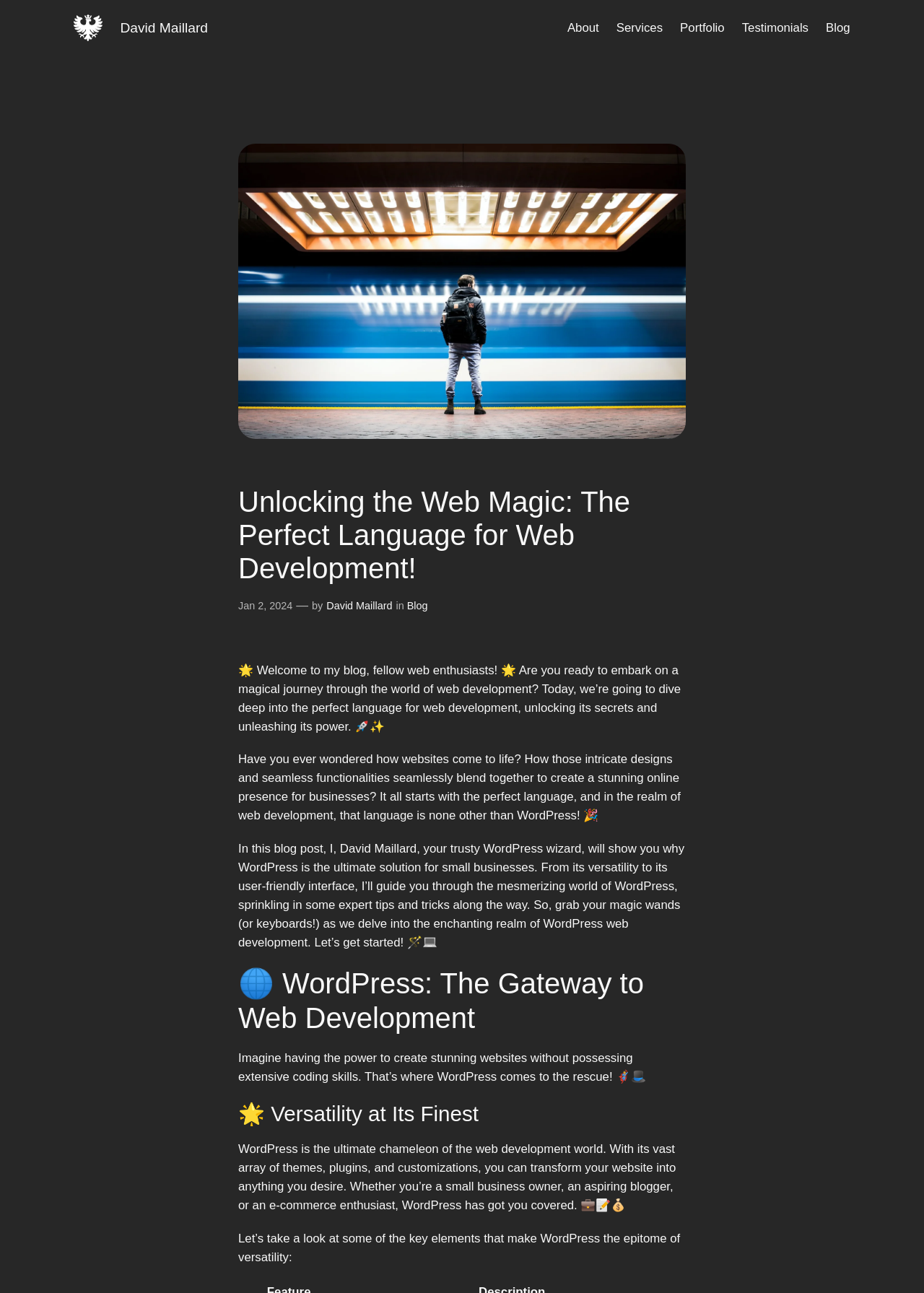Locate the bounding box coordinates of the clickable region necessary to complete the following instruction: "Click on the 'About' link in the menu". Provide the coordinates in the format of four float numbers between 0 and 1, i.e., [left, top, right, bottom].

[0.614, 0.014, 0.648, 0.029]